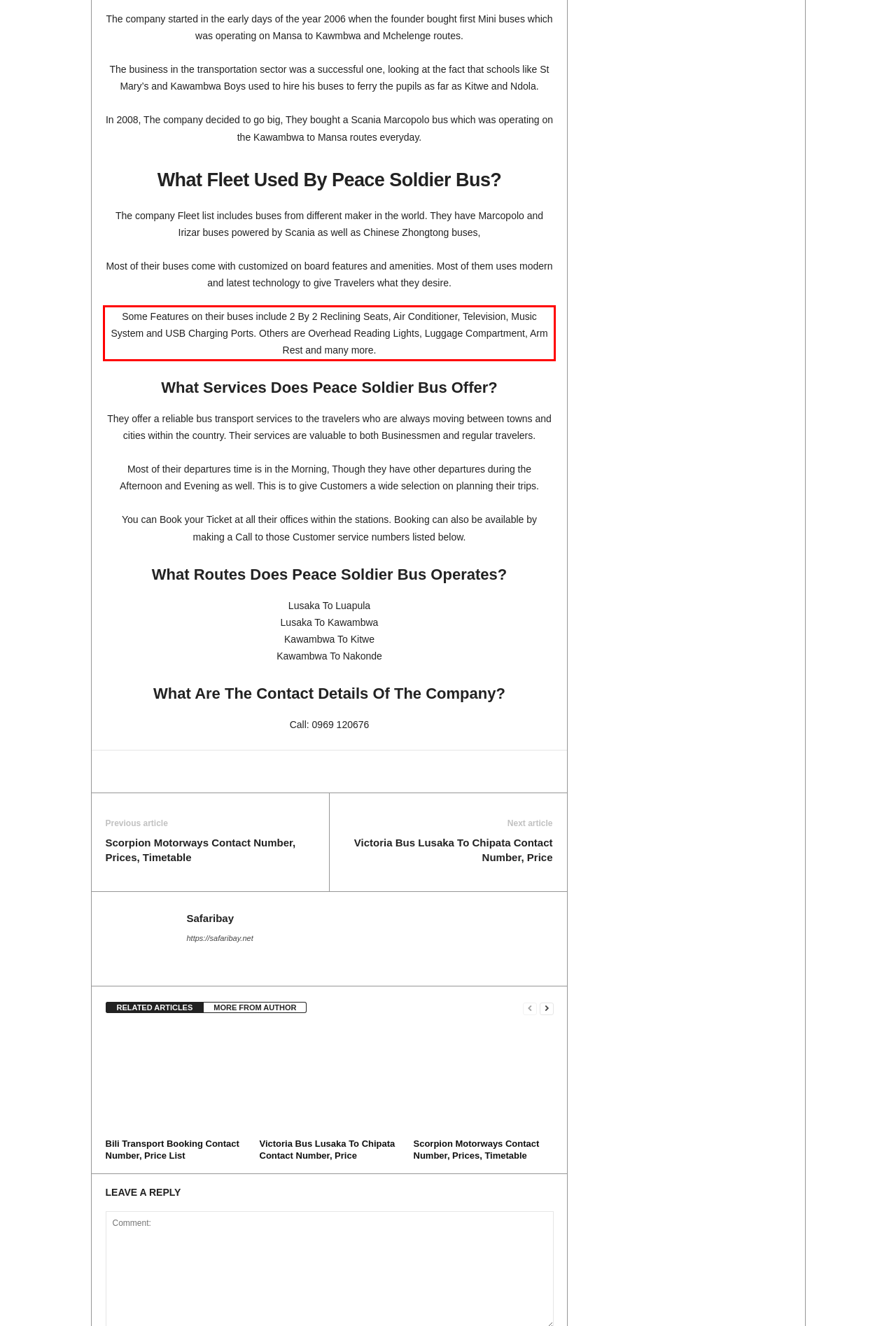Examine the screenshot of the webpage, locate the red bounding box, and generate the text contained within it.

Some Features on their buses include 2 By 2 Reclining Seats, Air Conditioner, Television, Music System and USB Charging Ports. Others are Overhead Reading Lights, Luggage Compartment, Arm Rest and many more.